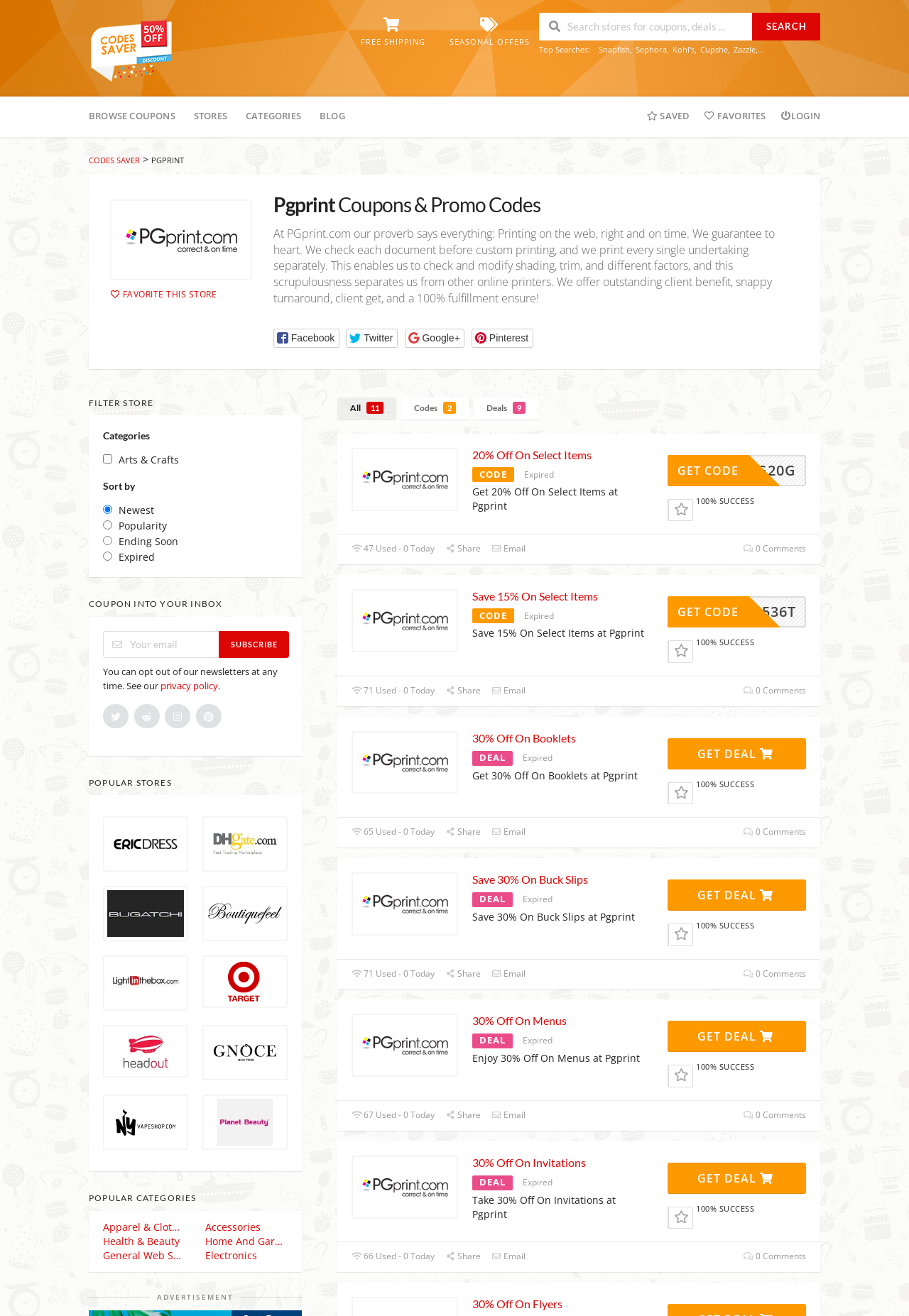What is the purpose of the search box?
Craft a detailed and extensive response to the question.

I found a textbox with the placeholder text 'Search stores for coupons, deals...' which suggests that the purpose of the search box is to search for coupons and deals.